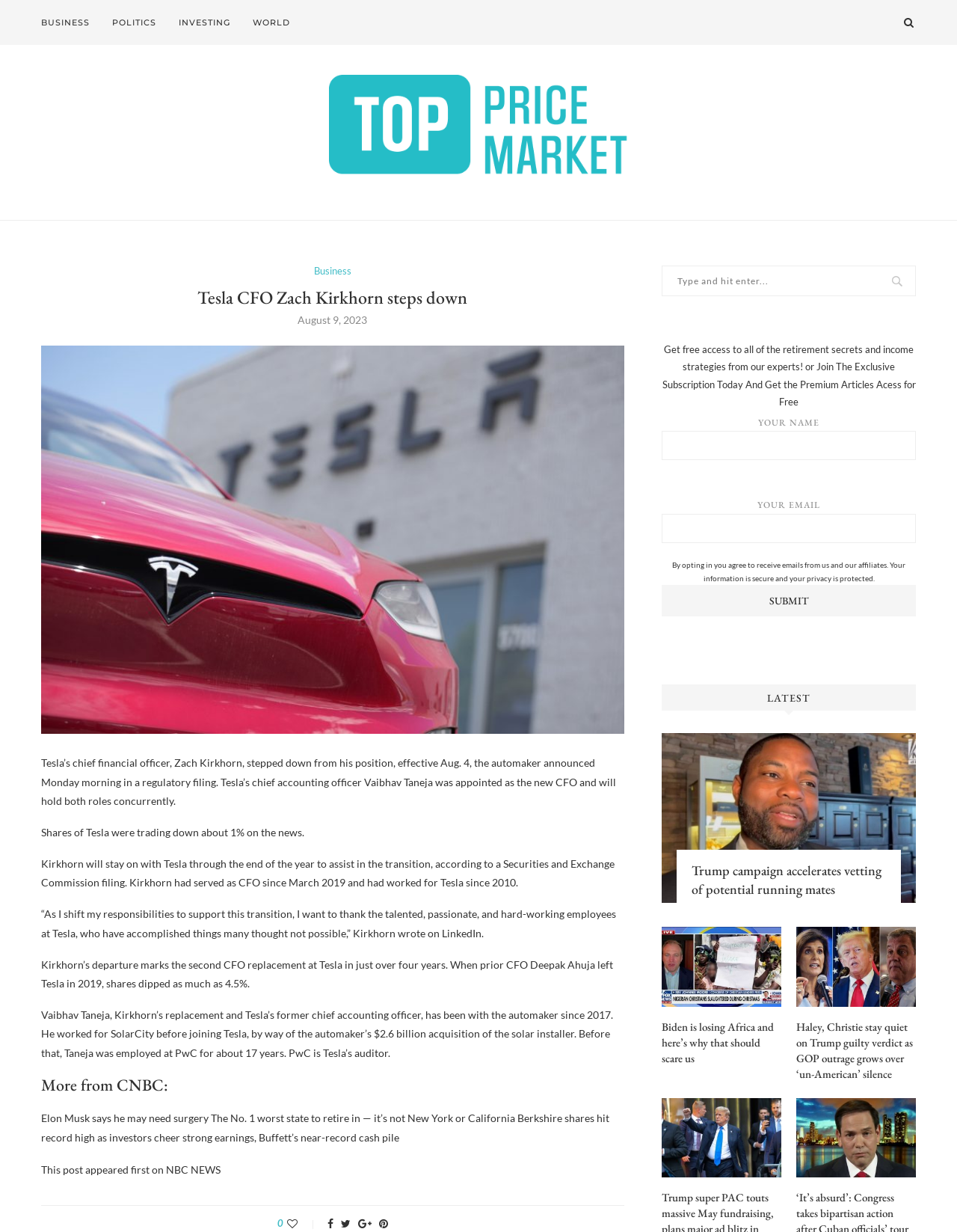Could you please study the image and provide a detailed answer to the question:
Who was the CFO of Tesla before Kirkhorn?

The article mentions that when prior CFO Deepak Ahuja left Tesla in 2019, shares dipped as much as 4.5%.